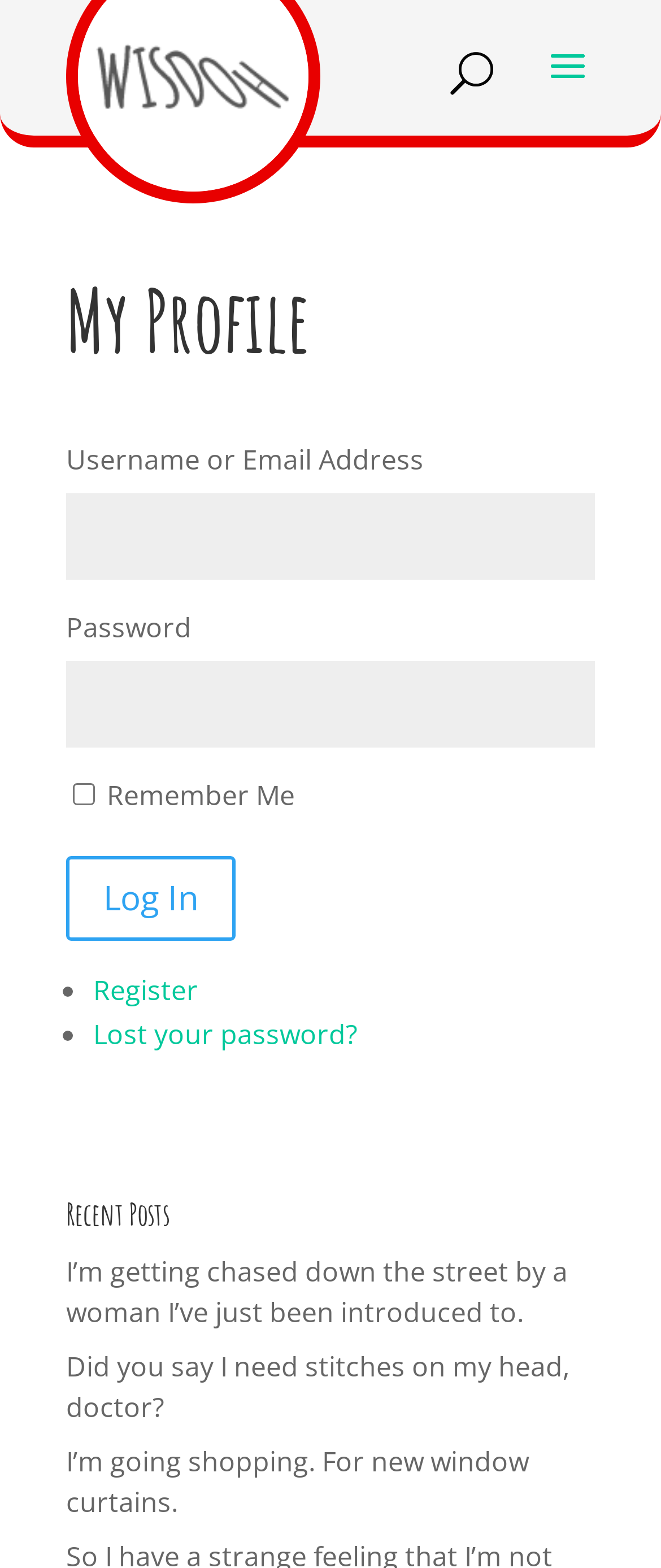Produce an extensive caption that describes everything on the webpage.

The webpage is a profile page titled "My Profile - wisdoh". At the top, there is a search bar that spans about 40% of the page width, located near the top center of the page. Below the search bar, there is a heading that reads "My Profile", which is centered and takes up about 80% of the page width.

Under the heading, there is a login form with two text boxes, one for "Username or Email Address" and another for "Password". The text boxes are accompanied by their respective labels and are positioned side by side, taking up about 80% of the page width. Below the password text box, there is a checkbox labeled "Remember Me" and a "Log In" button.

To the right of the login form, there are two links, "Register" and "Lost your password?", separated by a bullet point. These links are positioned near the top right corner of the page.

Further down the page, there is a heading that reads "Recent Posts", which is centered and takes up about 80% of the page width. Below this heading, there are three links to recent posts, each taking up about 75% of the page width. The posts are titled "I’m getting chased down the street by a woman I’ve just been introduced to.", "Did you say I need stitches on my head, doctor?", and "I’m going shopping. For new window curtains.".